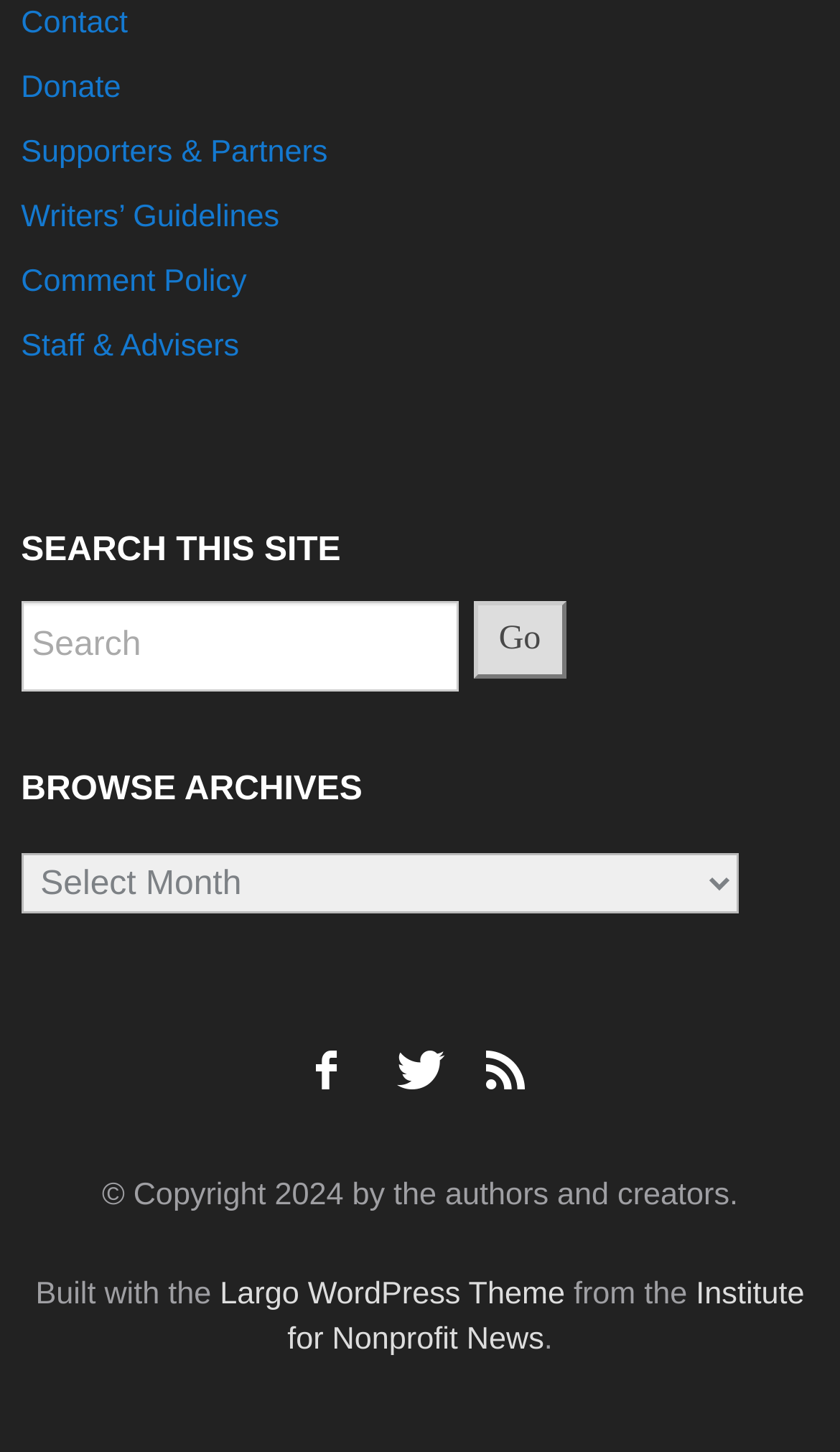Please answer the following question using a single word or phrase: 
How many links are in the top navigation menu?

6